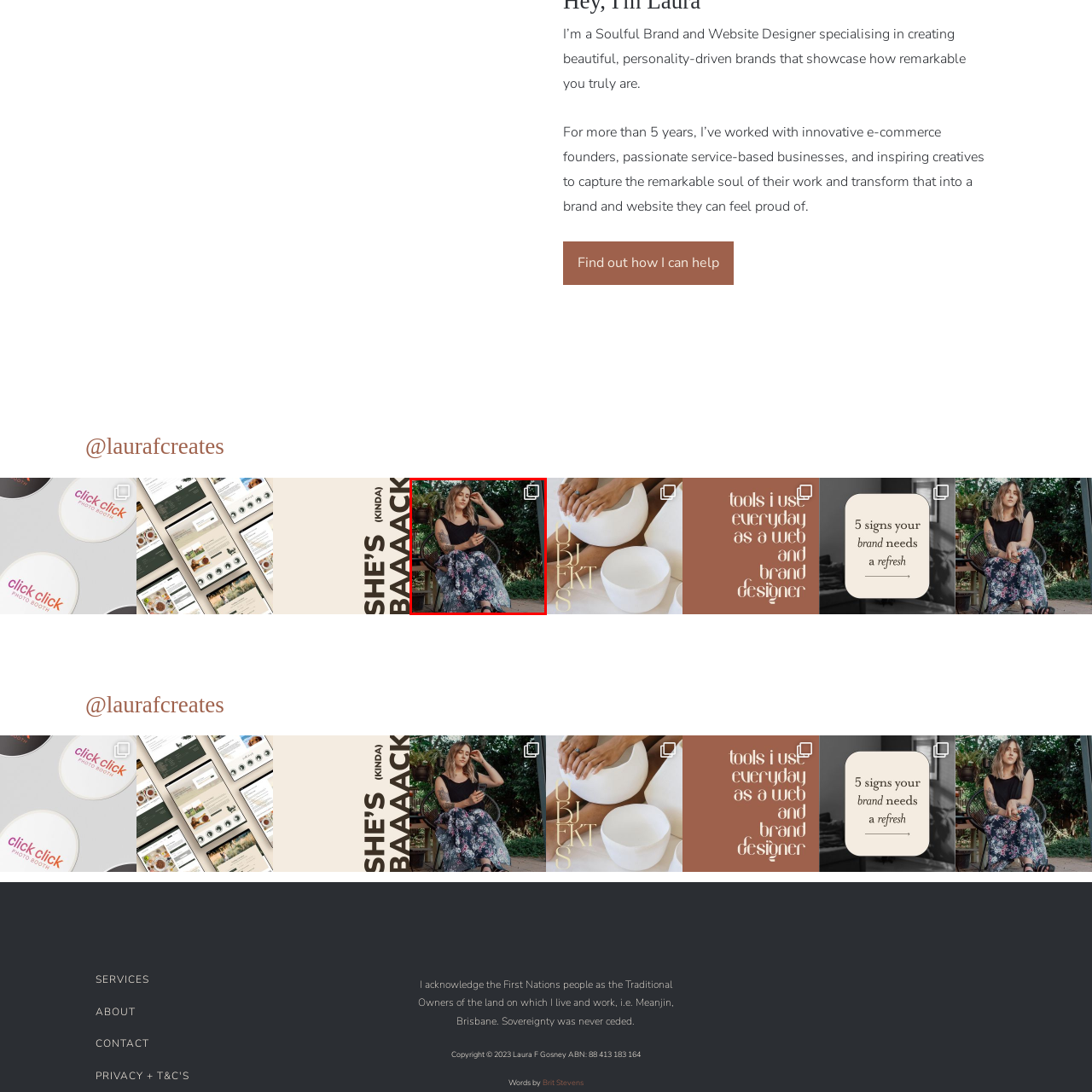What is the woman holding in her hand? Focus on the image highlighted by the red bounding box and respond with a single word or a brief phrase.

Her phone